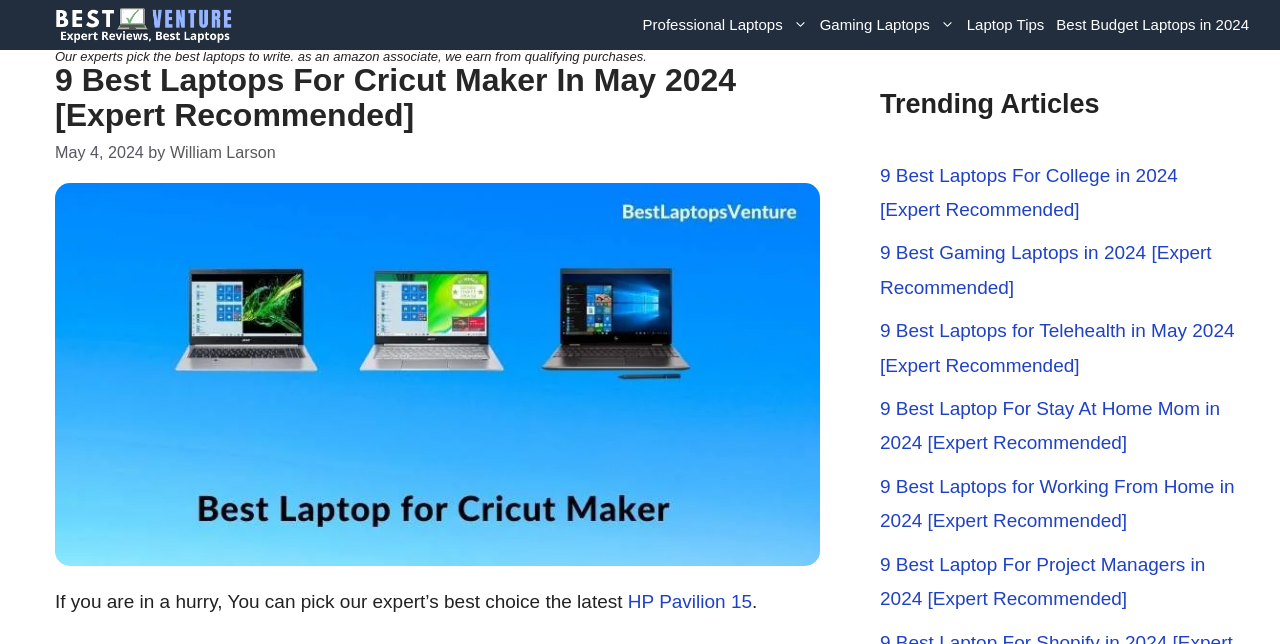How many laptops are recommended for Cricut maker?
From the details in the image, answer the question comprehensively.

The webpage title '9 Best Laptops for Cricut Maker in May 2024 [Expert Recommended]' indicates that there are 9 laptops recommended for Cricut maker.